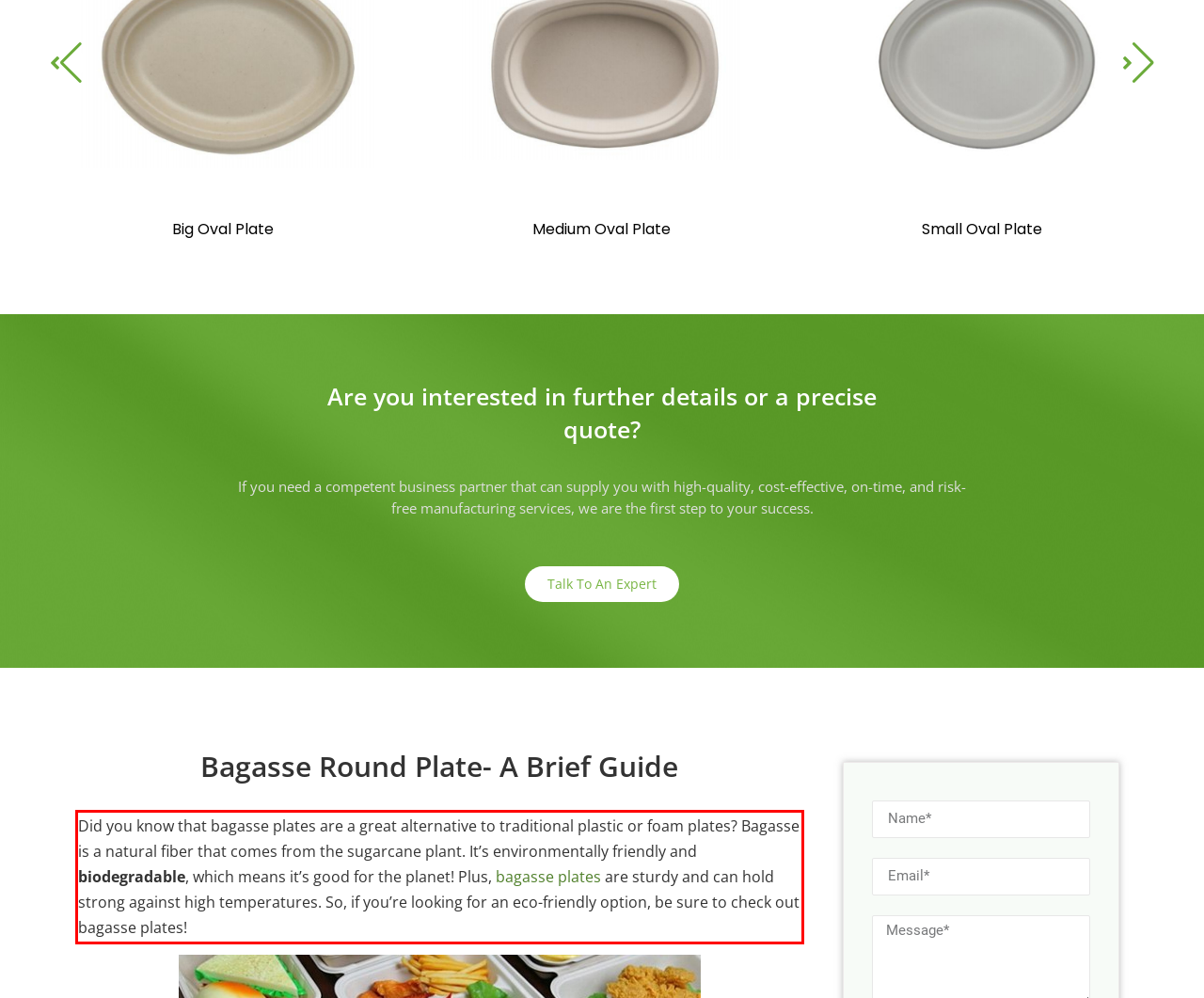Examine the screenshot of the webpage, locate the red bounding box, and generate the text contained within it.

Did you know that bagasse plates are a great alternative to traditional plastic or foam plates? Bagasse is a natural fiber that comes from the sugarcane plant. It’s environmentally friendly and biodegradable, which means it’s good for the planet! Plus, bagasse plates are sturdy and can hold strong against high temperatures. So, if you’re looking for an eco-friendly option, be sure to check out bagasse plates!